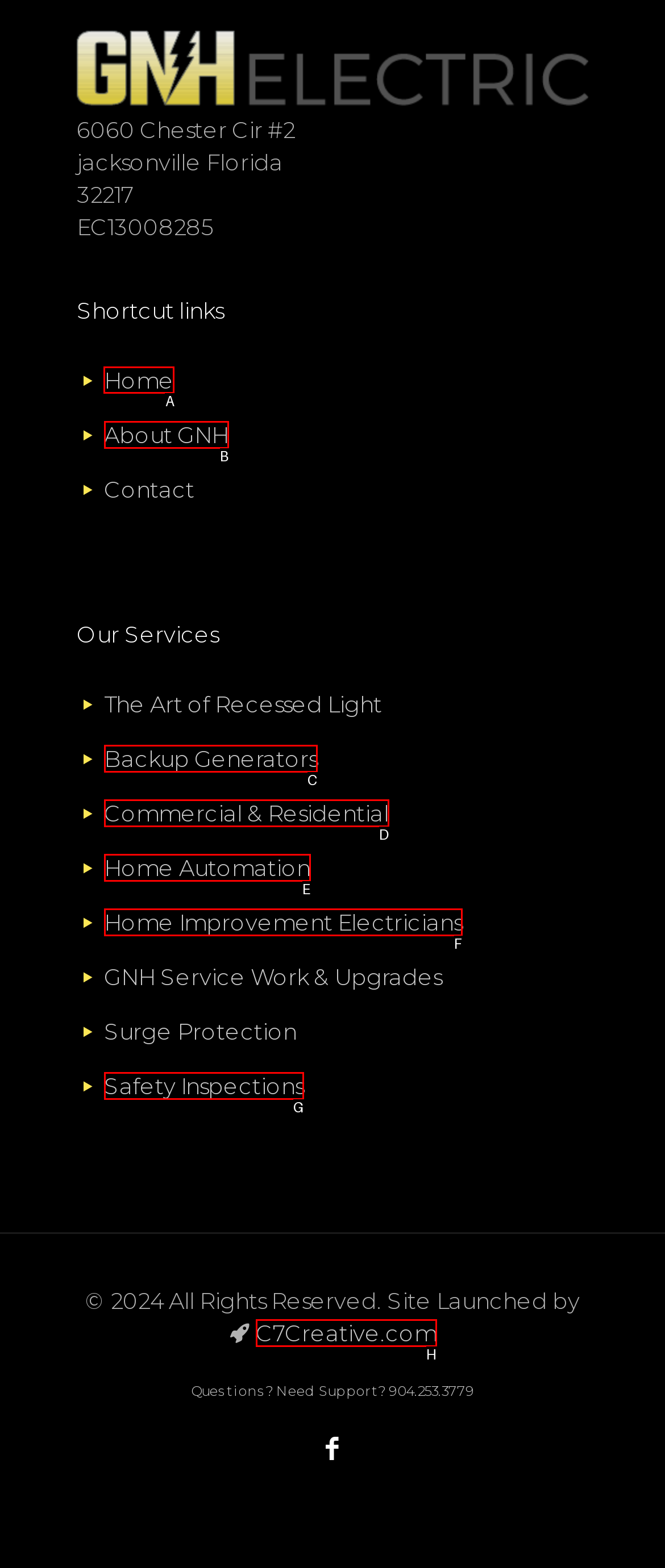Identify the correct option to click in order to complete this task: Click the 'Home' link
Answer with the letter of the chosen option directly.

A